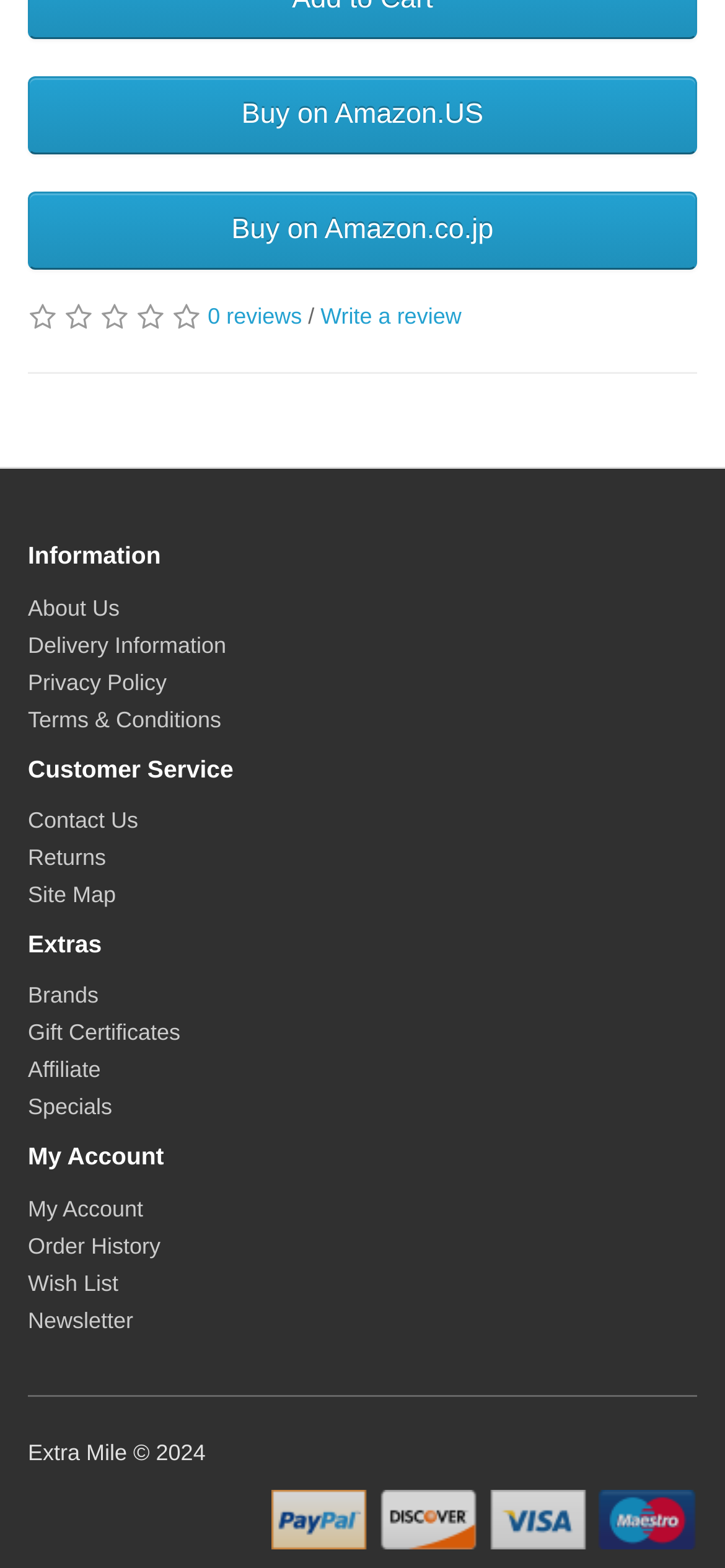Provide a one-word or one-phrase answer to the question:
What is the text above the 'About Us' link?

Information